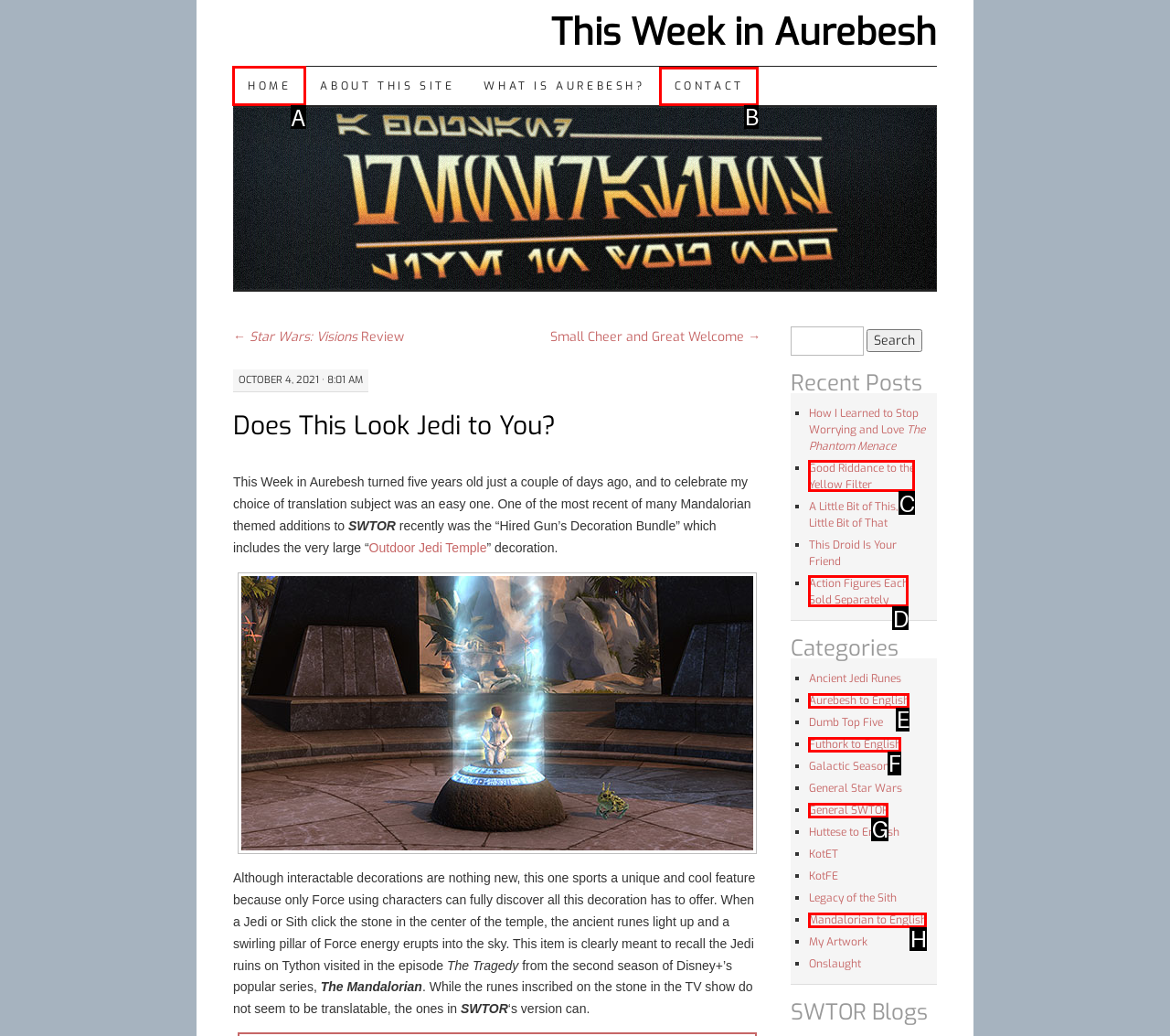To complete the task: Go to the home page, which option should I click? Answer with the appropriate letter from the provided choices.

A